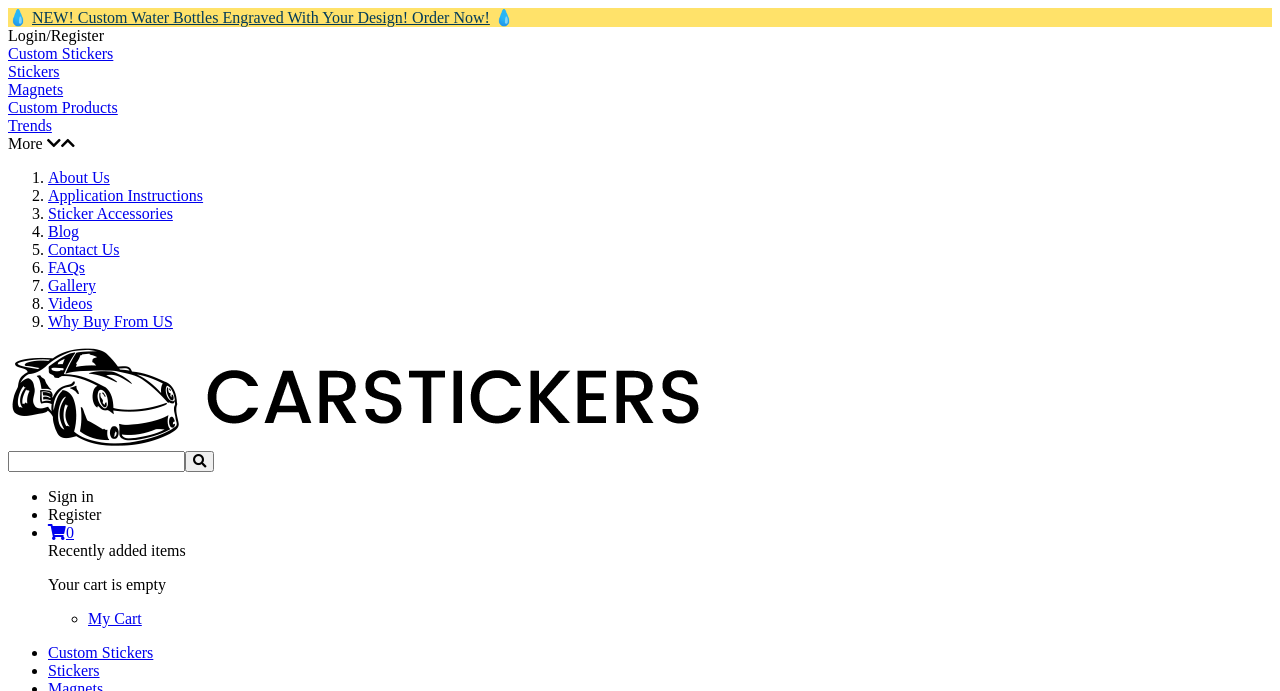Locate the bounding box coordinates of the clickable area to execute the instruction: "Go to About Us". Provide the coordinates as four float numbers between 0 and 1, represented as [left, top, right, bottom].

[0.038, 0.245, 0.086, 0.269]